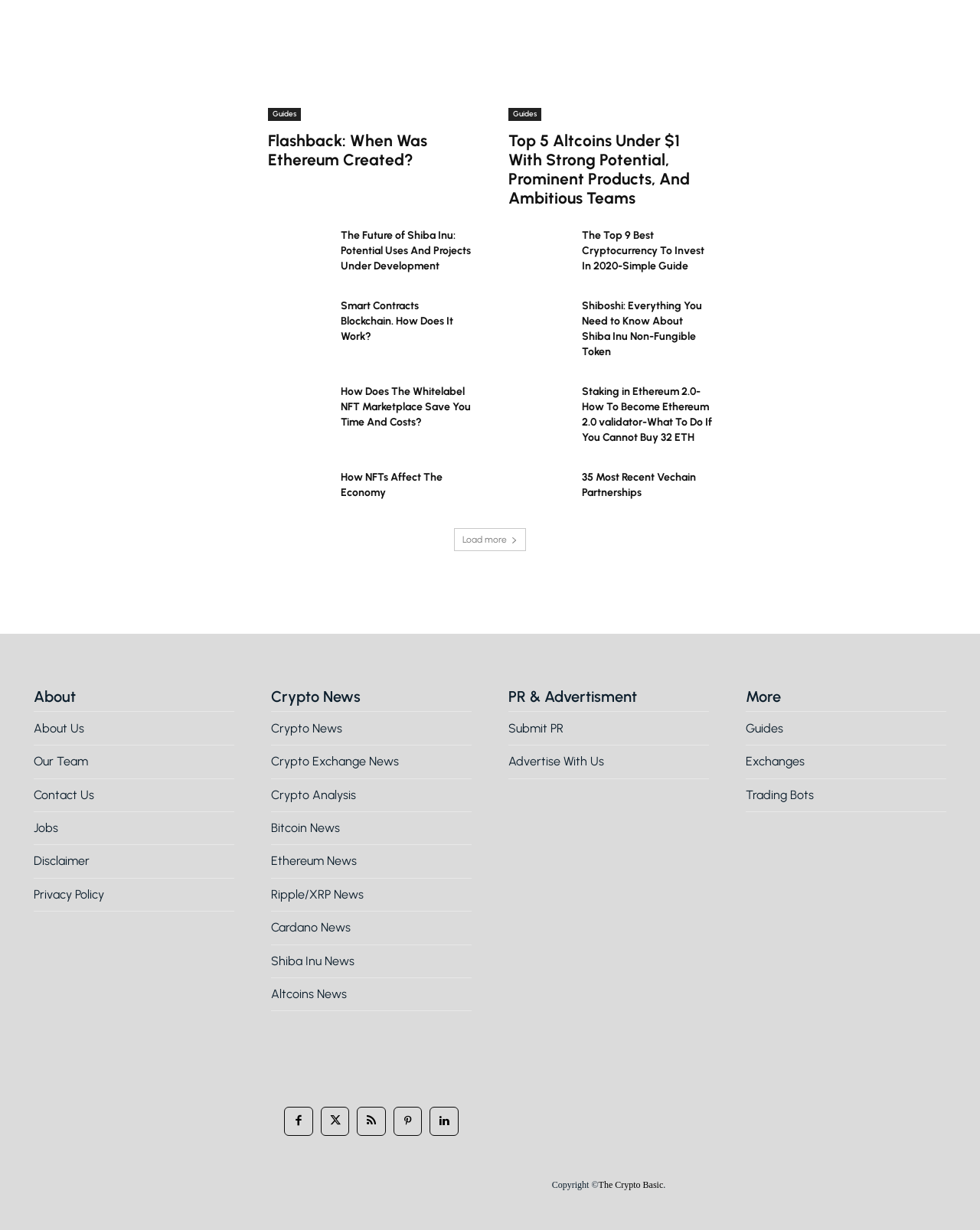Pinpoint the bounding box coordinates of the element you need to click to execute the following instruction: "Search for products". The bounding box should be represented by four float numbers between 0 and 1, in the format [left, top, right, bottom].

None